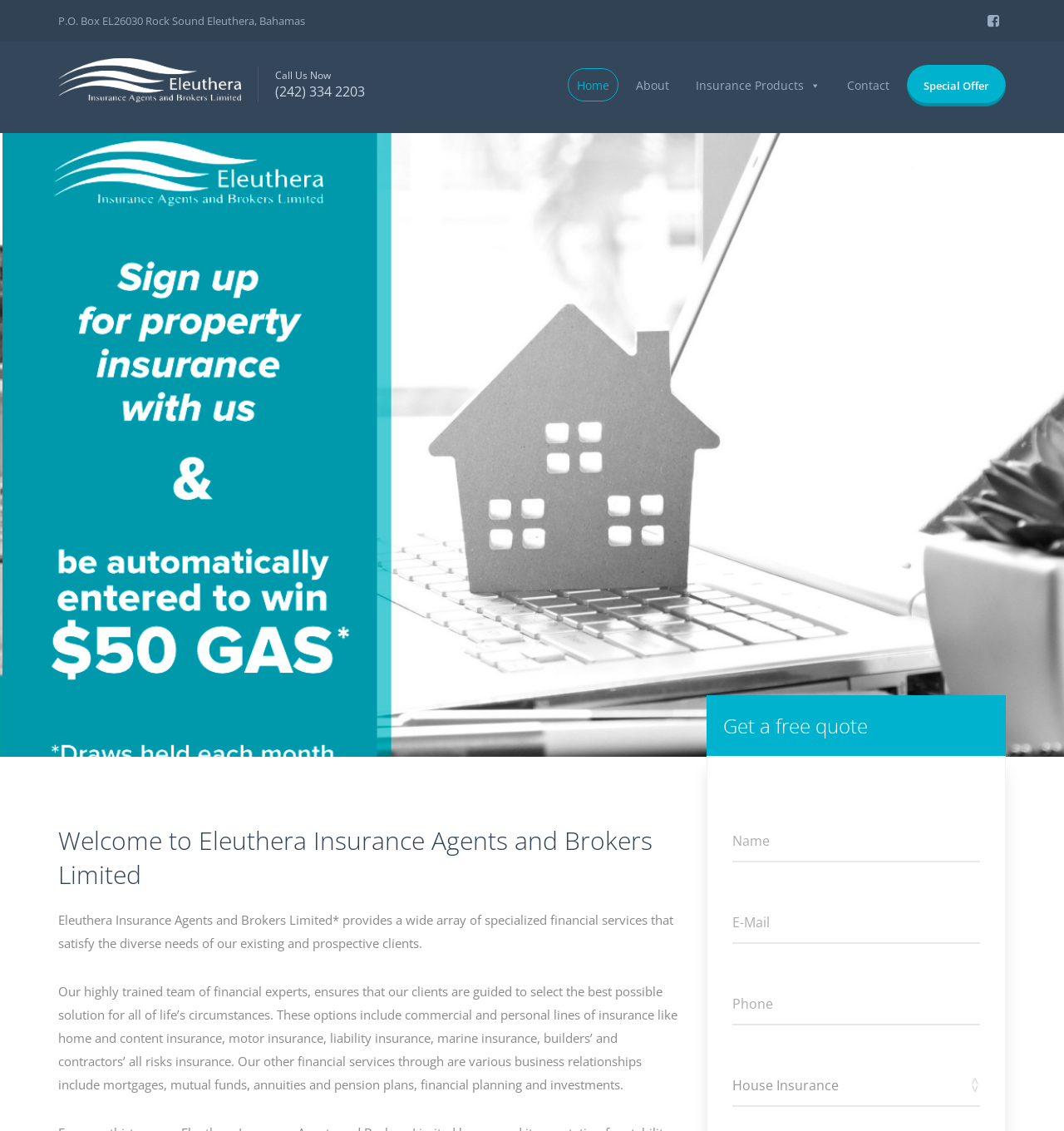Please specify the bounding box coordinates of the element that should be clicked to execute the given instruction: 'Click the phone number'. Ensure the coordinates are four float numbers between 0 and 1, expressed as [left, top, right, bottom].

[0.259, 0.073, 0.343, 0.089]